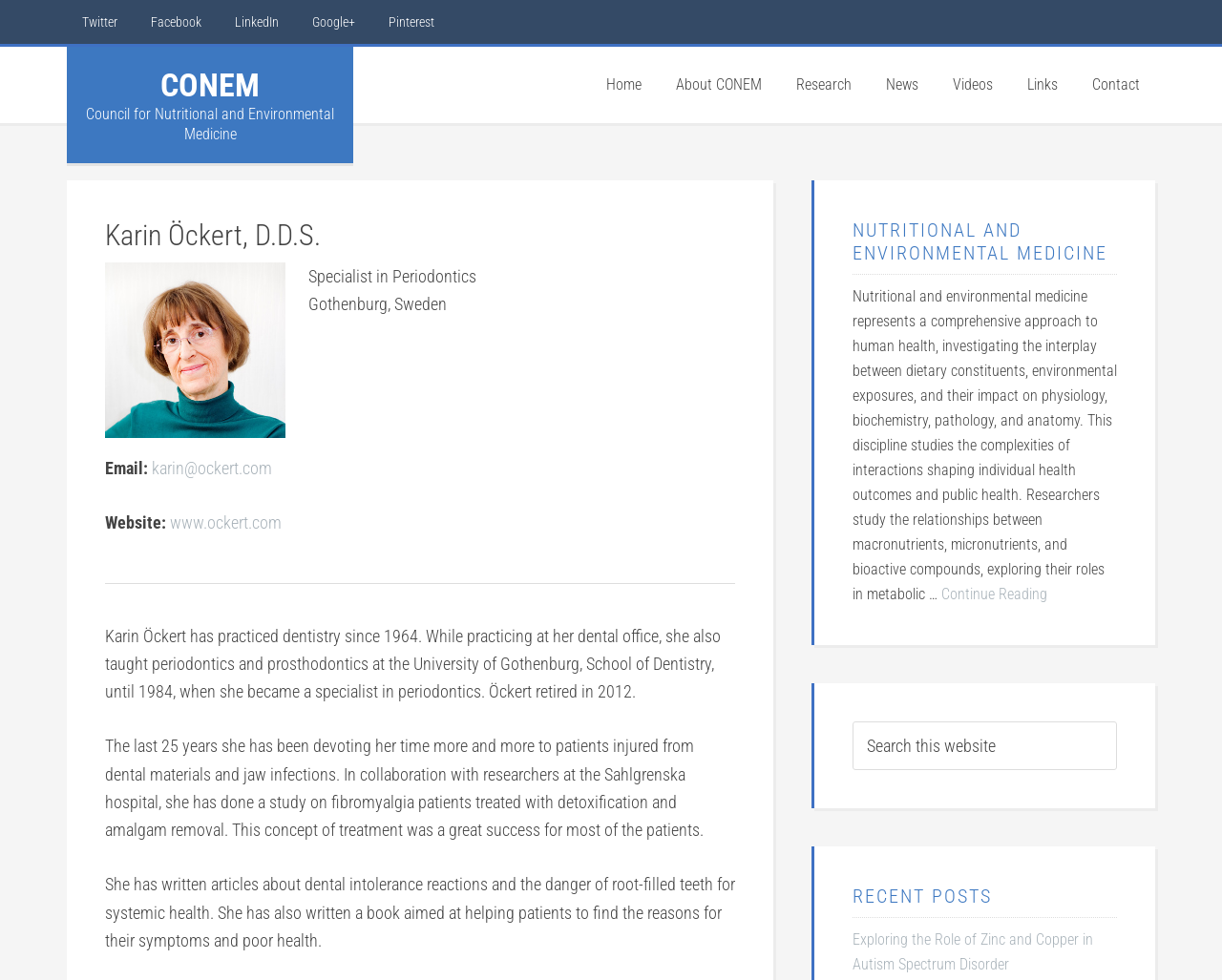Specify the bounding box coordinates of the area to click in order to execute this command: 'Share on Twitter'. The coordinates should consist of four float numbers ranging from 0 to 1, and should be formatted as [left, top, right, bottom].

None